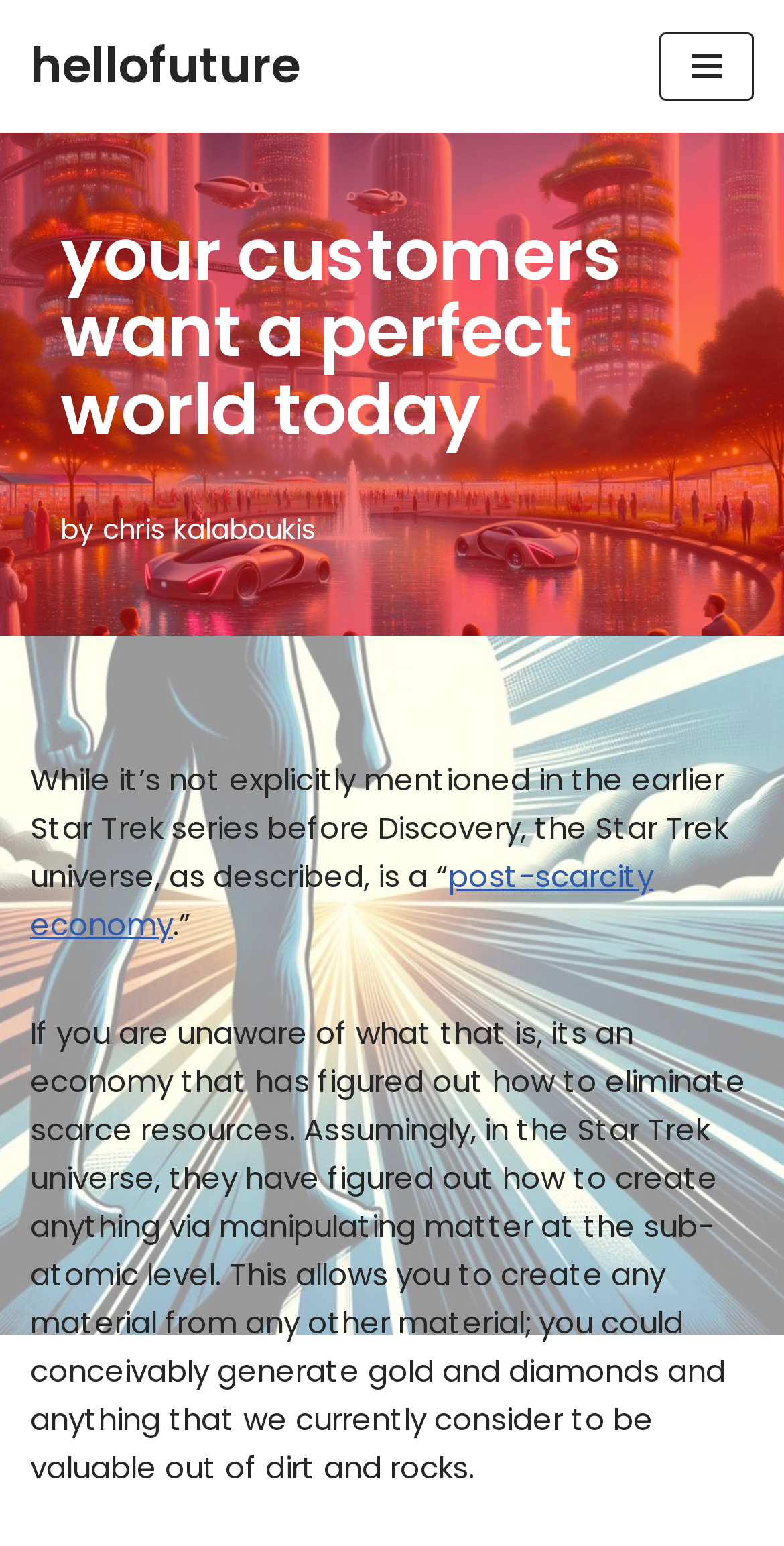Determine the bounding box for the HTML element described here: "Skip to content". The coordinates should be given as [left, top, right, bottom] with each number being a float between 0 and 1.

[0.0, 0.042, 0.077, 0.068]